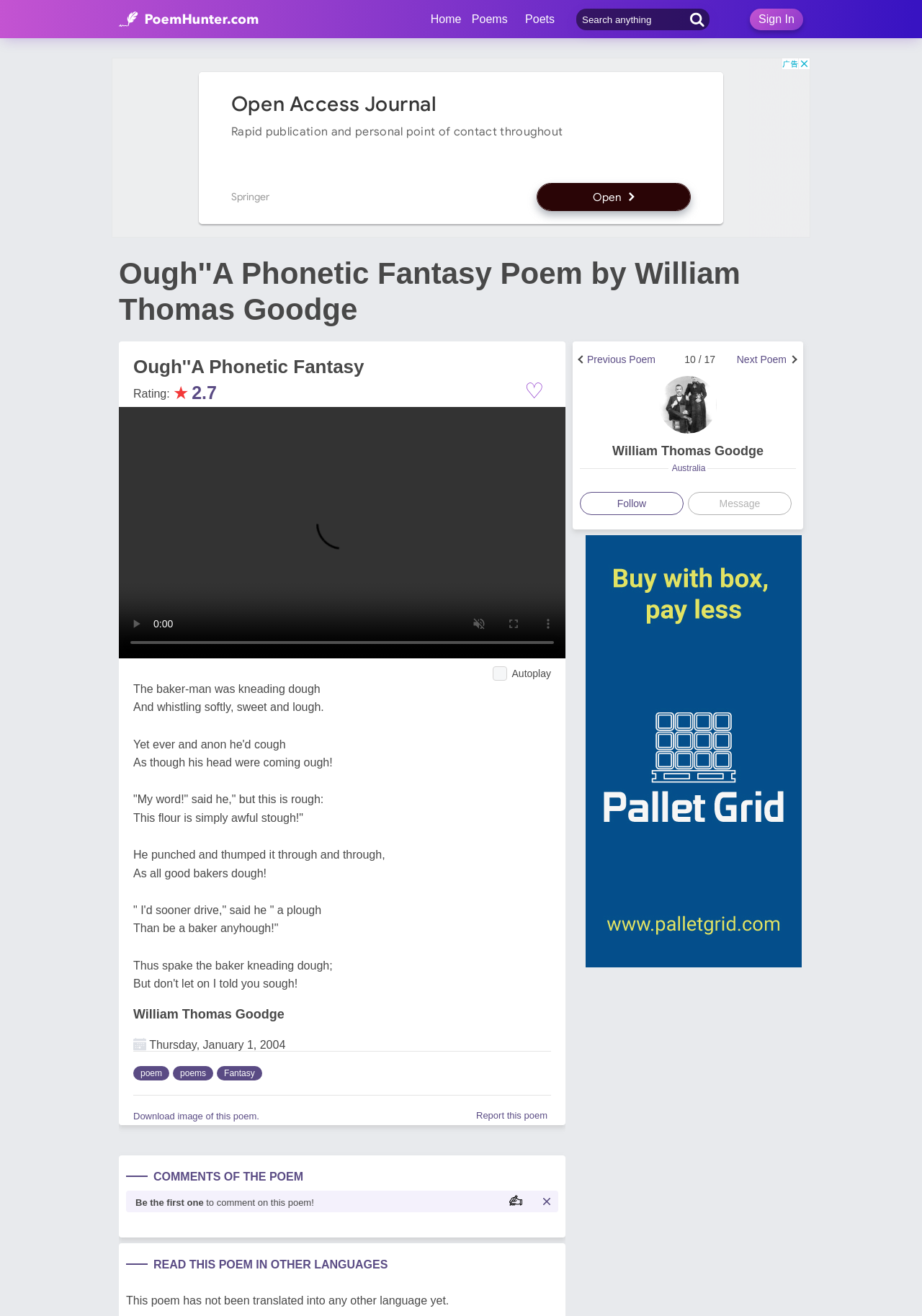Identify the bounding box coordinates of the area you need to click to perform the following instruction: "Open the Services menu".

None